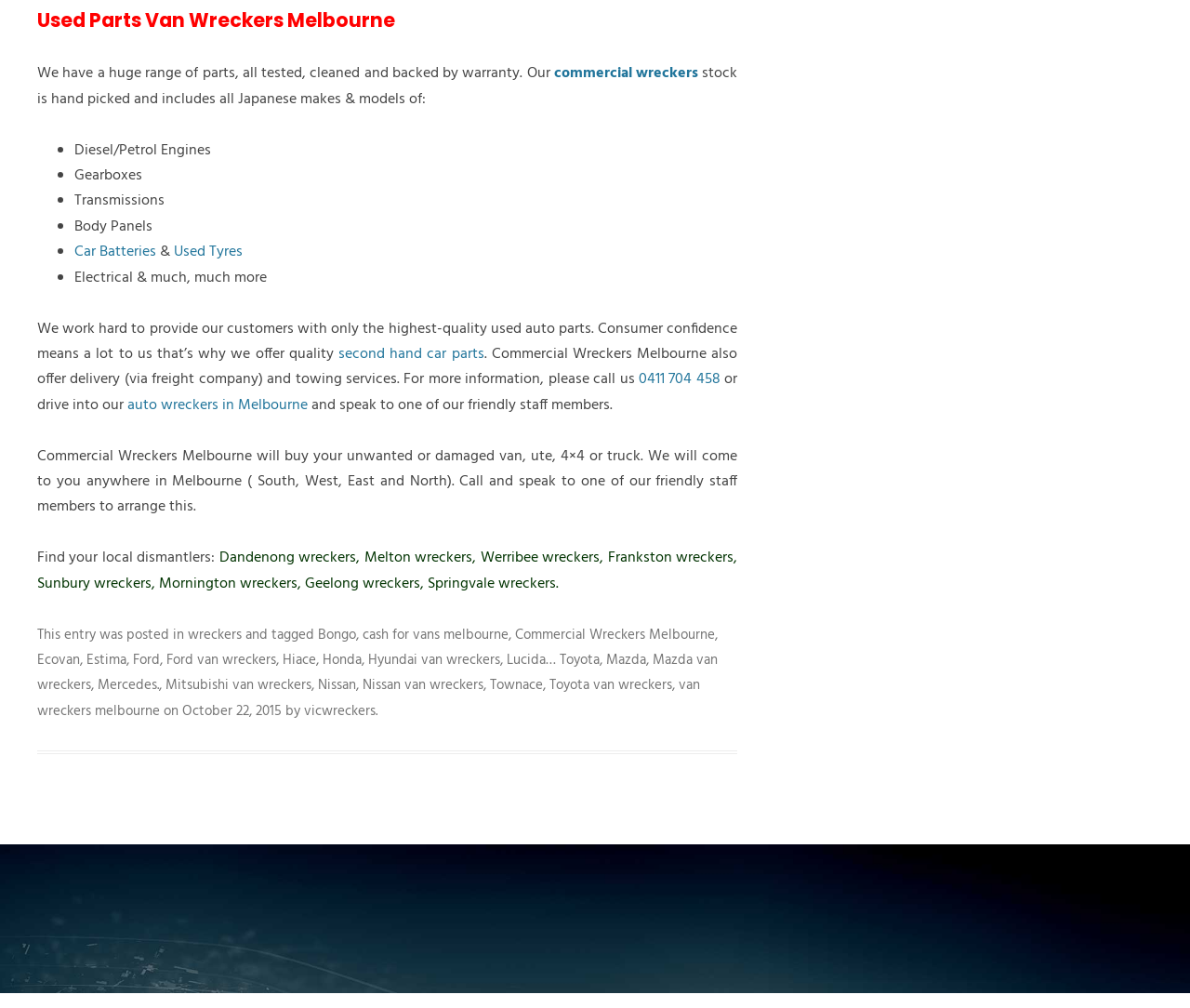Could you determine the bounding box coordinates of the clickable element to complete the instruction: "Click on 'commercial wreckers'"? Provide the coordinates as four float numbers between 0 and 1, i.e., [left, top, right, bottom].

[0.465, 0.061, 0.587, 0.085]